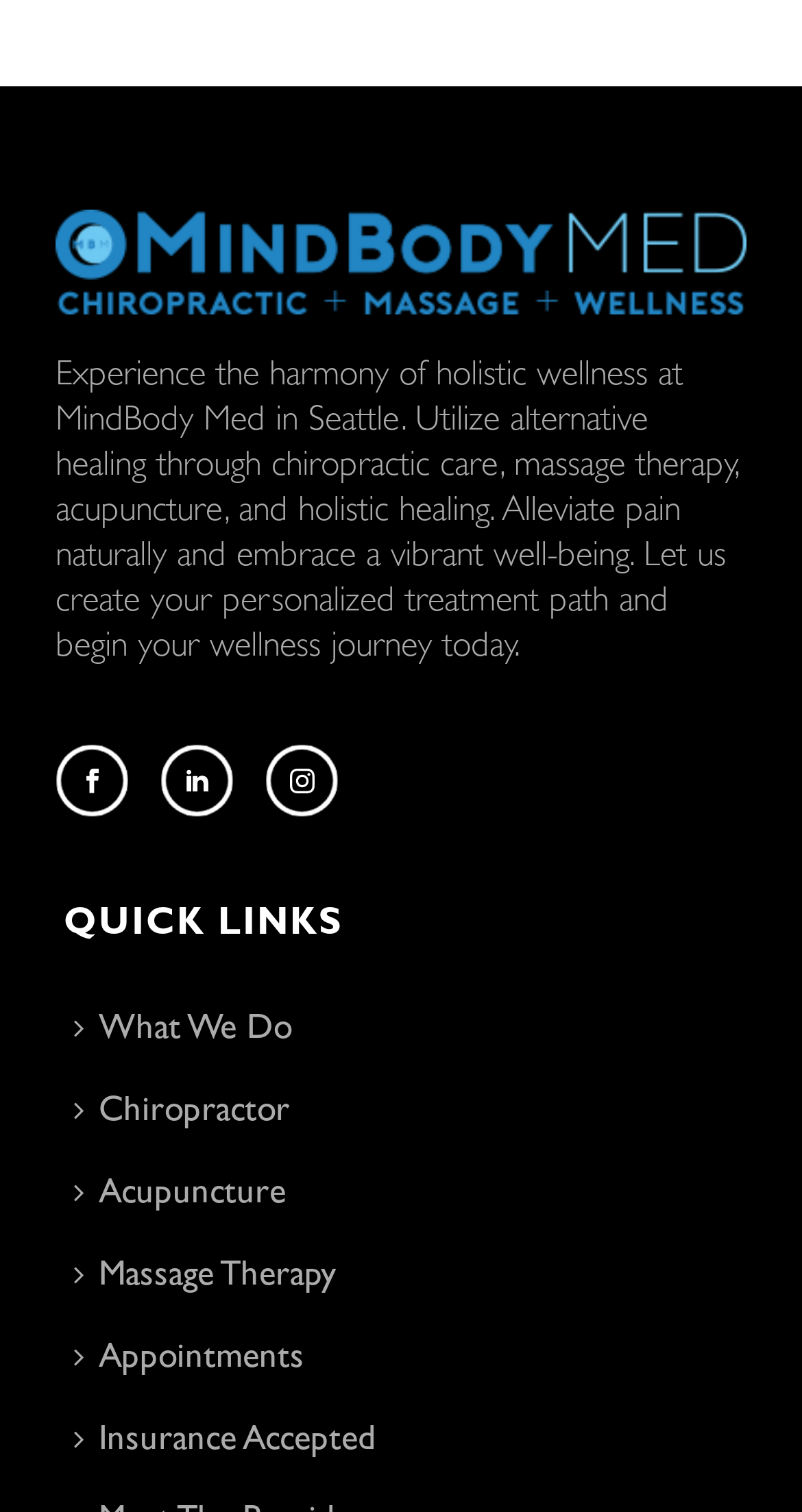How can I follow MindBody Med Seattle on social media?
Please utilize the information in the image to give a detailed response to the question.

The social media links can be found at the bottom of the webpage, where there are three links with corresponding images, one for Facebook, one for LinkedIn, and one for Instagram.